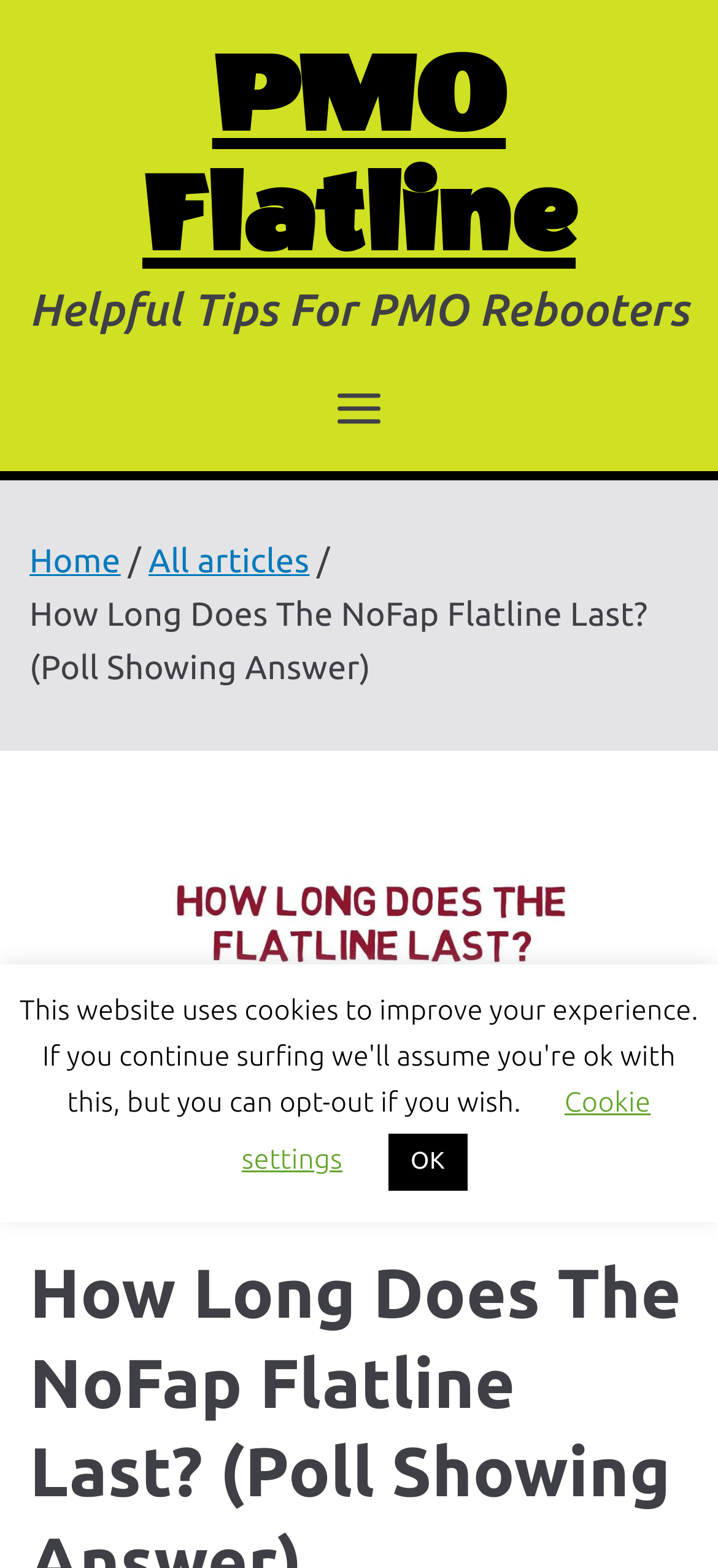Illustrate the webpage's structure and main components comprehensively.

The webpage is about discussing the topic "How Long Does The NoFap Flatline Last?" with a poll showing the answer. At the top-left corner, there is a link to "PMO Flatline". Below it, there is a heading "Helpful Tips For PMO Rebooters". 

On the top-right side, there is a primary menu button with an icon, which is likely a hamburger menu. Below the primary menu button, there is a navigation section with breadcrumbs, containing links to "Home" and "All articles". 

The main content of the webpage is a title "How Long Does The NoFap Flatline Last? (Poll Showing Answer)" which is located below the breadcrumbs. 

At the bottom of the page, there are two buttons: "Cookie settings" on the left and "OK" on the right.